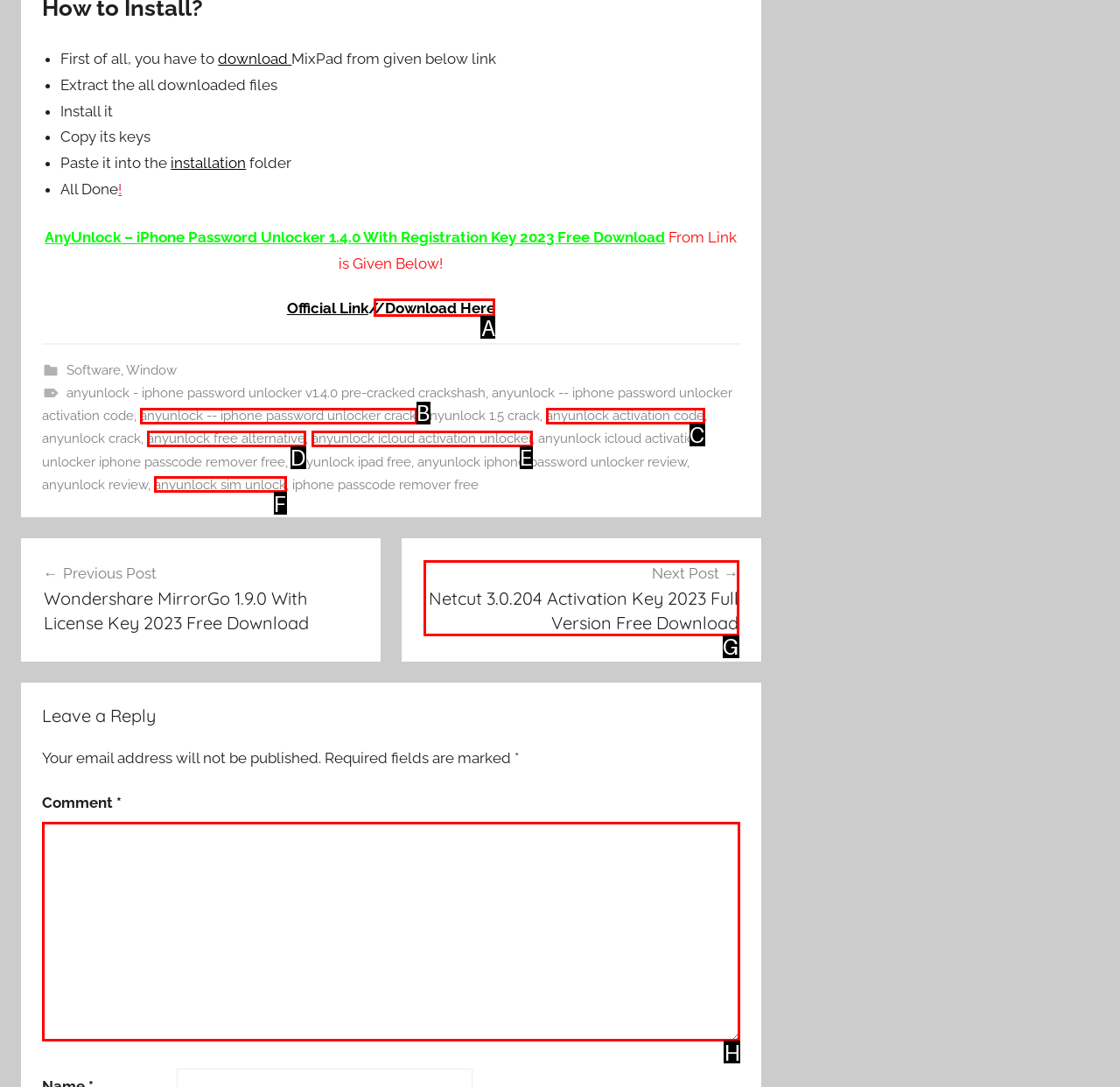Select the HTML element that corresponds to the description: parent_node: Comment * name="g1f13725a2". Reply with the letter of the correct option.

H